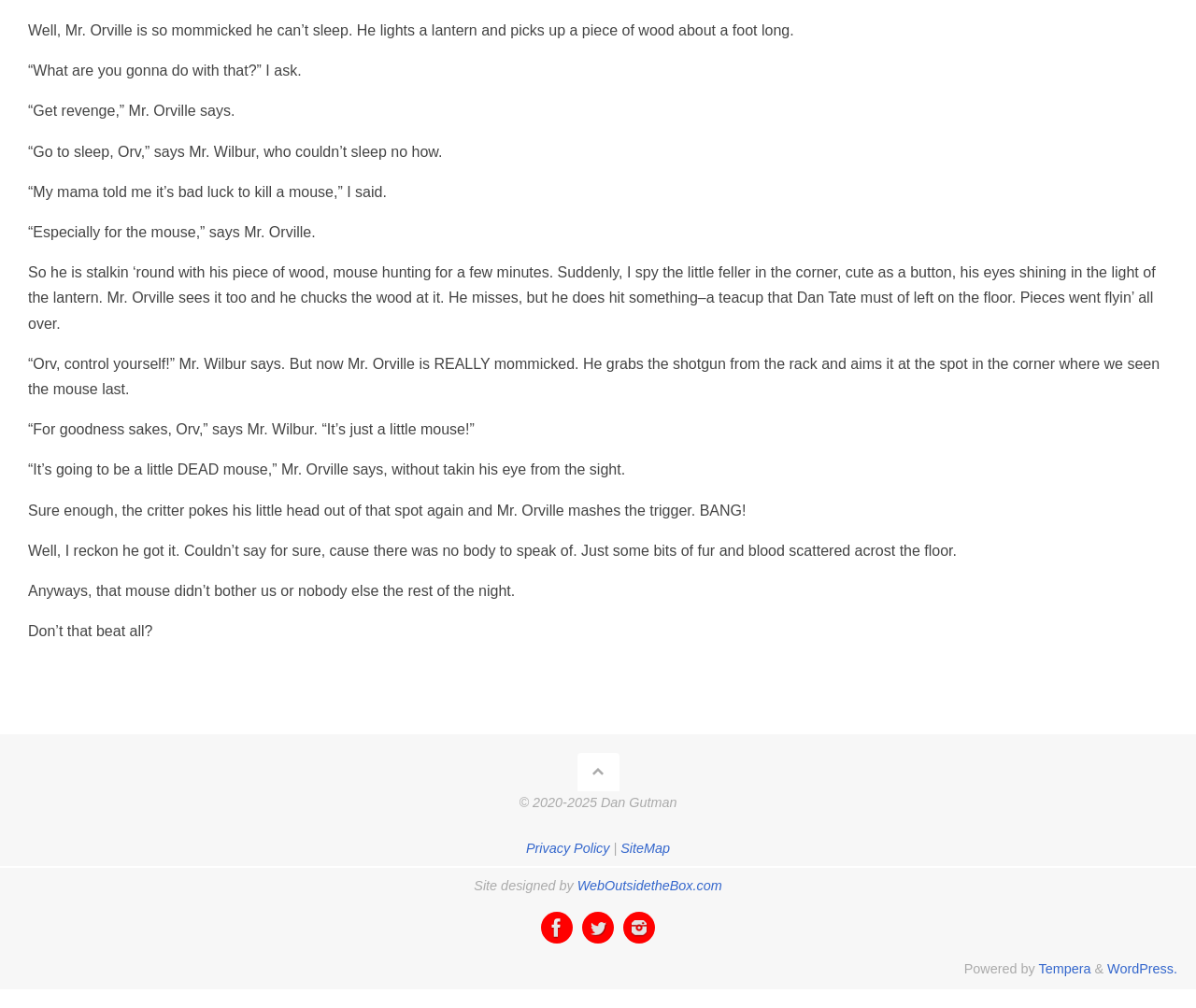Identify the bounding box coordinates for the element that needs to be clicked to fulfill this instruction: "Click on the 'Tempera' link". Provide the coordinates in the format of four float numbers between 0 and 1: [left, top, right, bottom].

[0.868, 0.954, 0.912, 0.968]